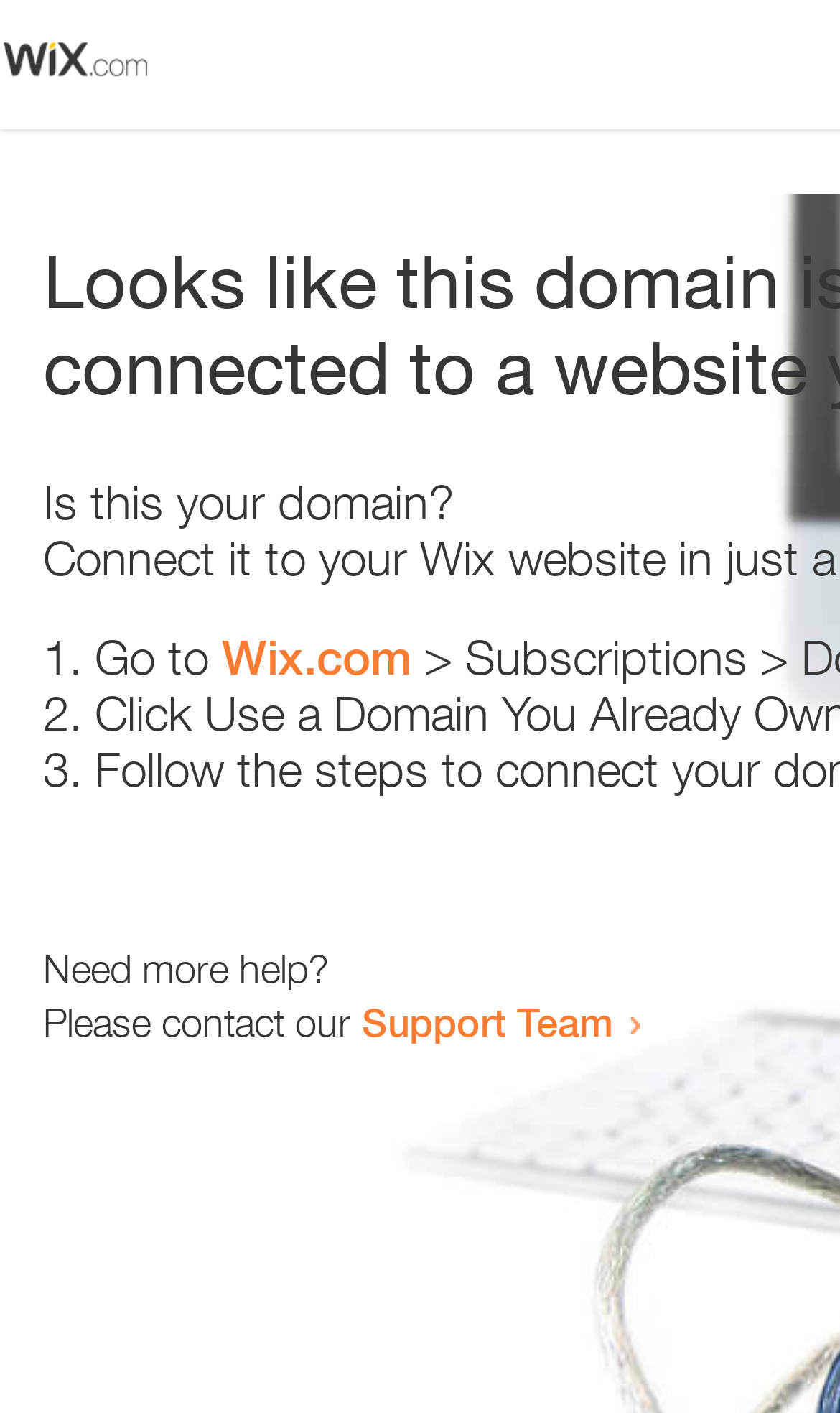What is the link text in the second list item?
Look at the image and respond with a single word or a short phrase.

Wix.com